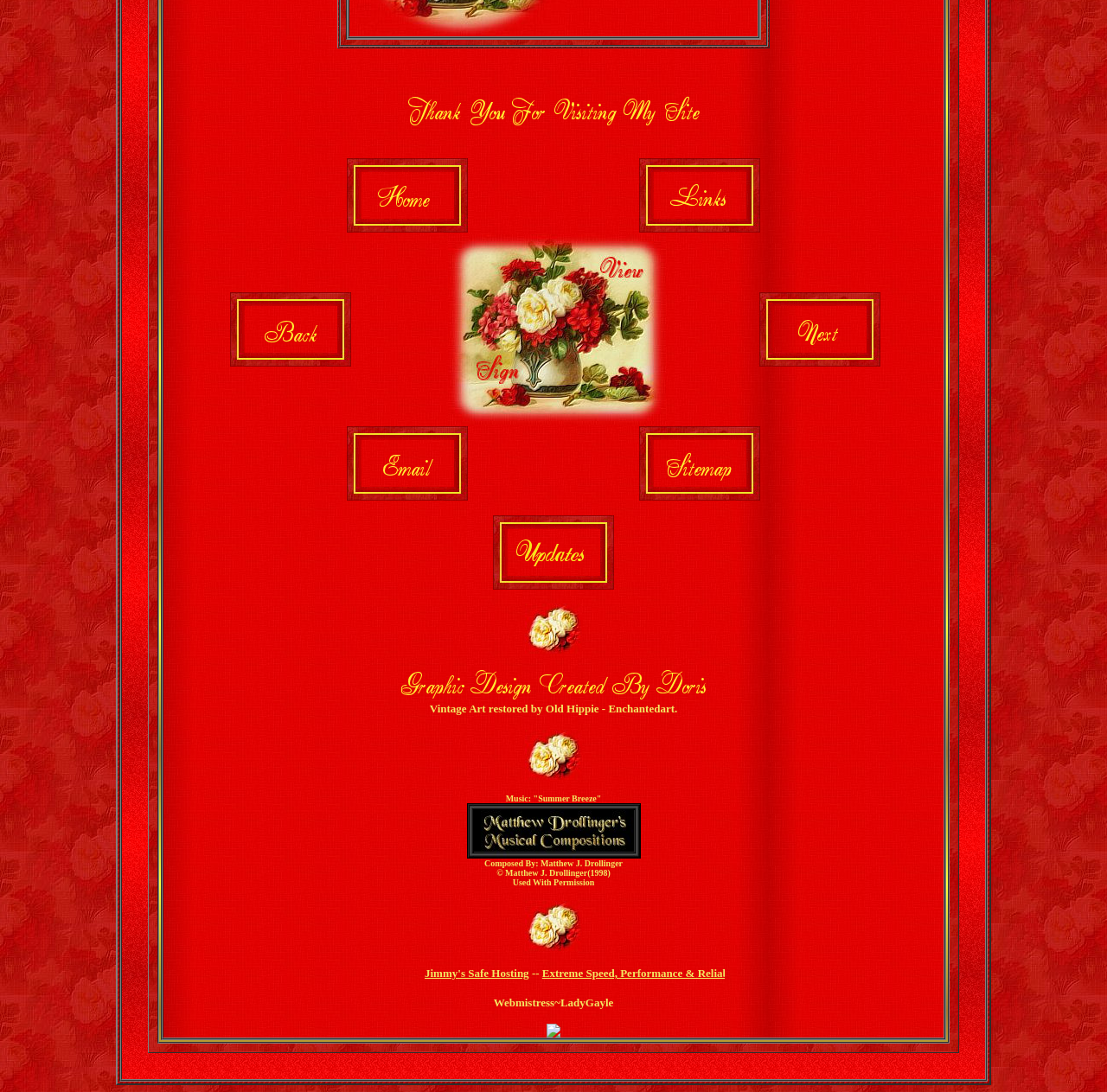Predict the bounding box of the UI element based on the description: "Jimmy's Safe Hosting". The coordinates should be four float numbers between 0 and 1, formatted as [left, top, right, bottom].

[0.478, 0.885, 0.572, 0.897]